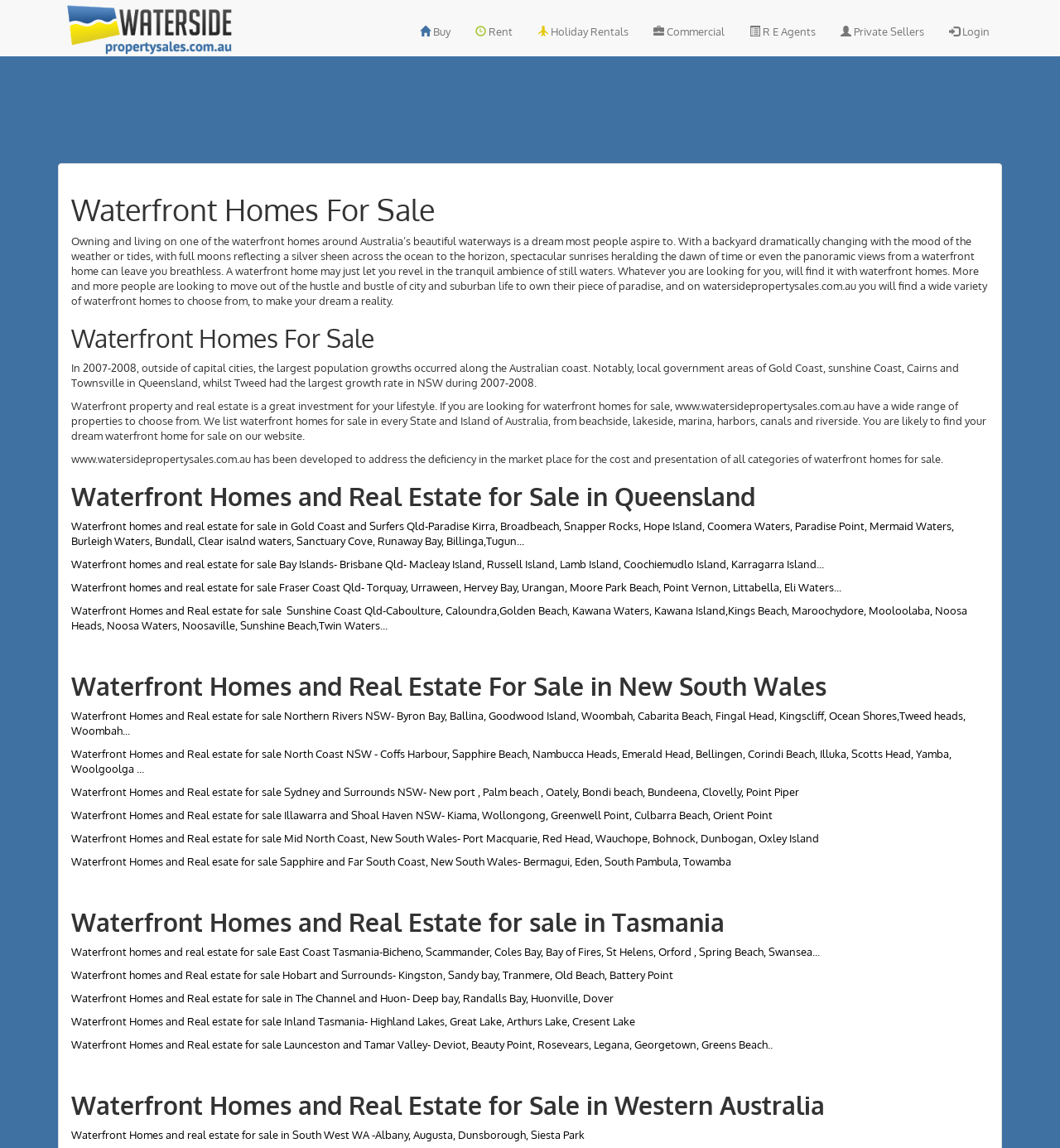Please find the bounding box for the UI element described by: "Halldór Laxness".

None